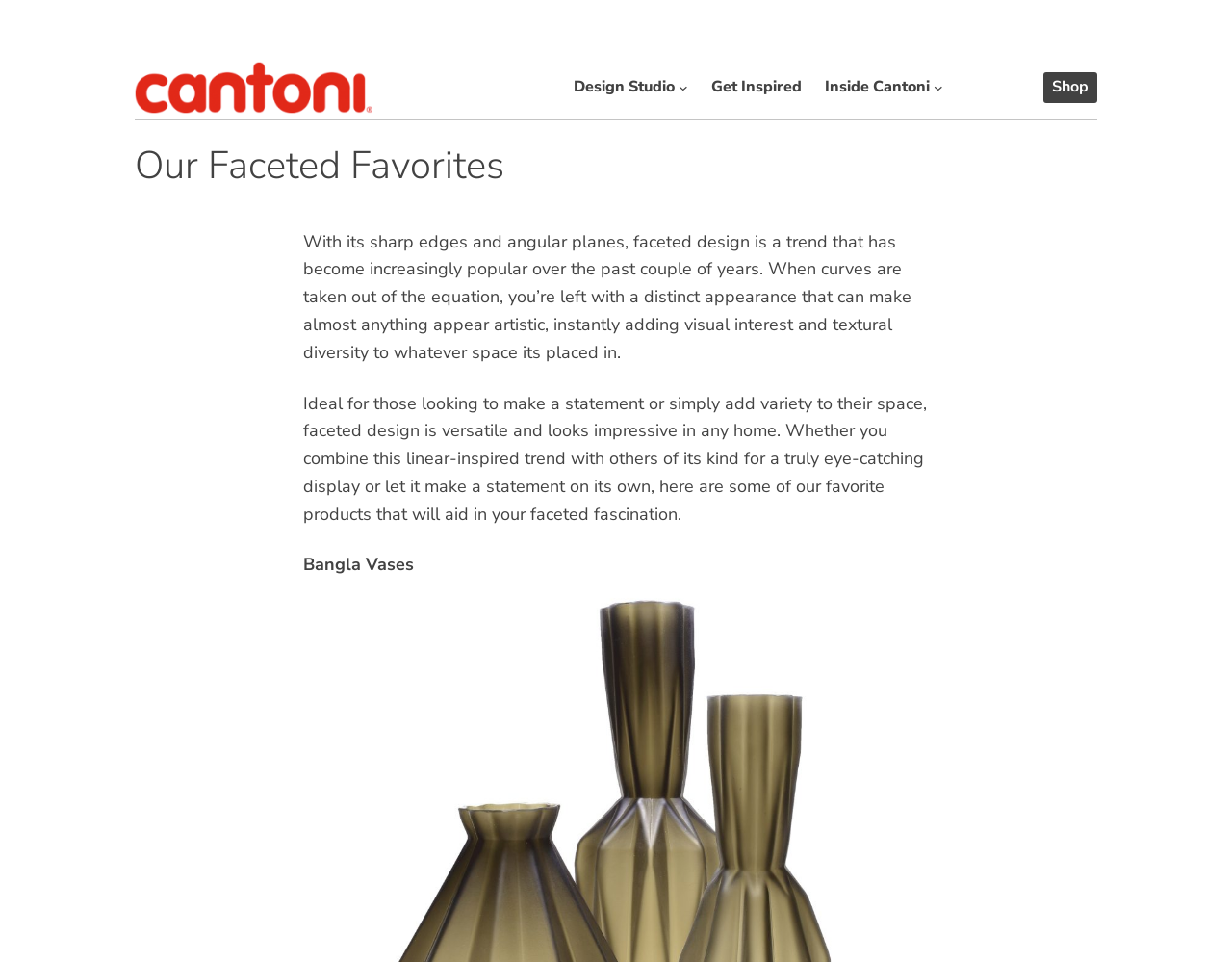Can you find and provide the title of the webpage?

Our Faceted Favorites